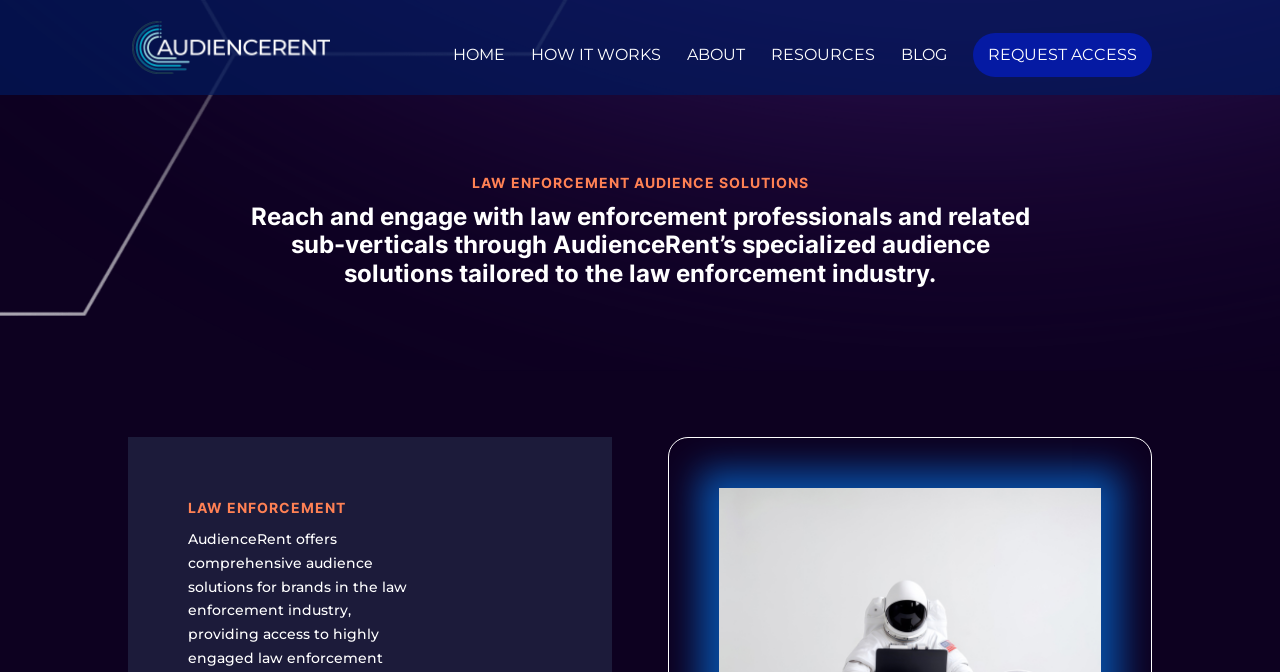How many headings are there on the webpage?
Based on the image, give a one-word or short phrase answer.

3